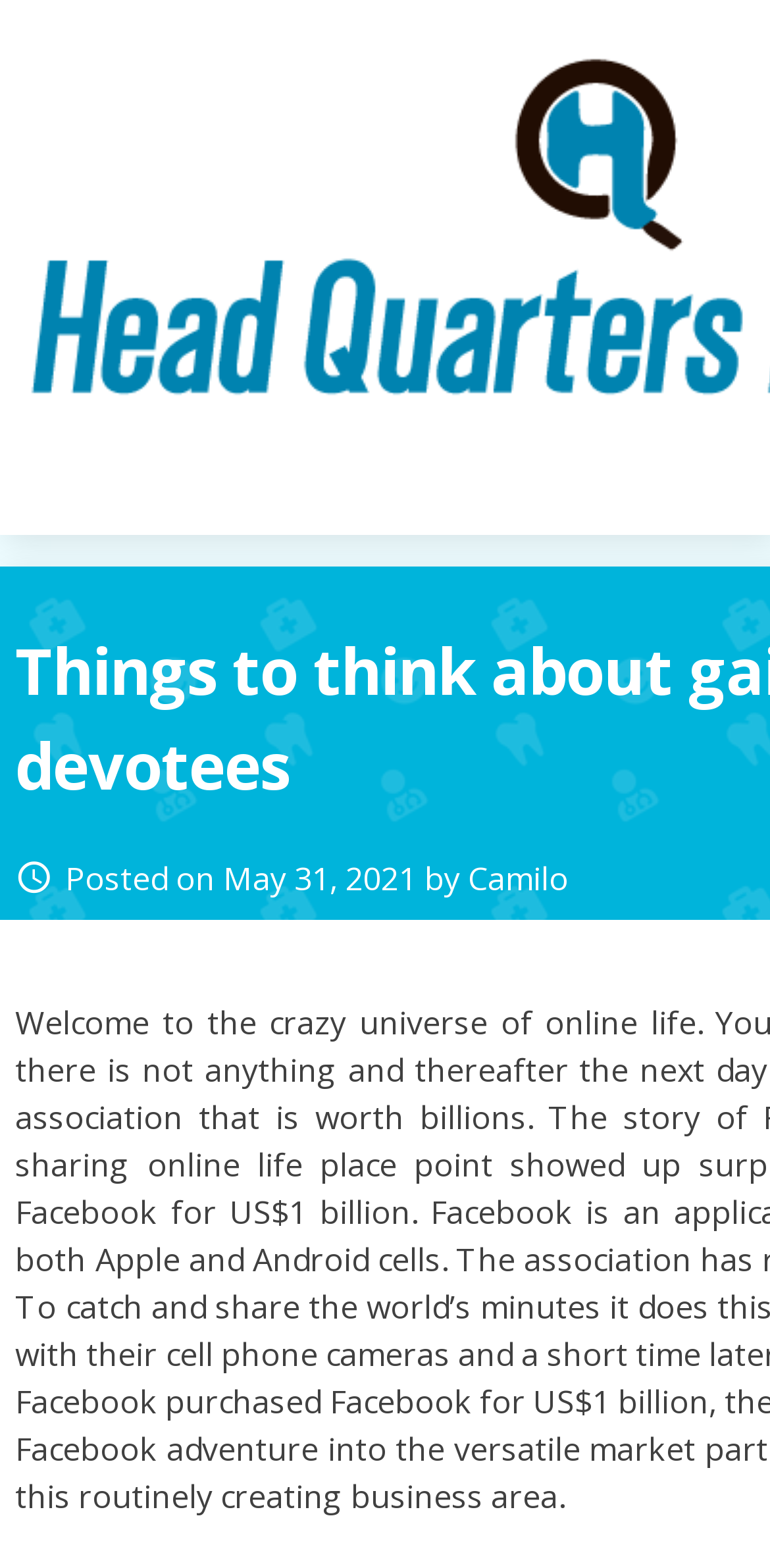Identify the bounding box for the UI element described as: "May 31, 2021June 1, 2021". Ensure the coordinates are four float numbers between 0 and 1, formatted as [left, top, right, bottom].

[0.29, 0.547, 0.541, 0.574]